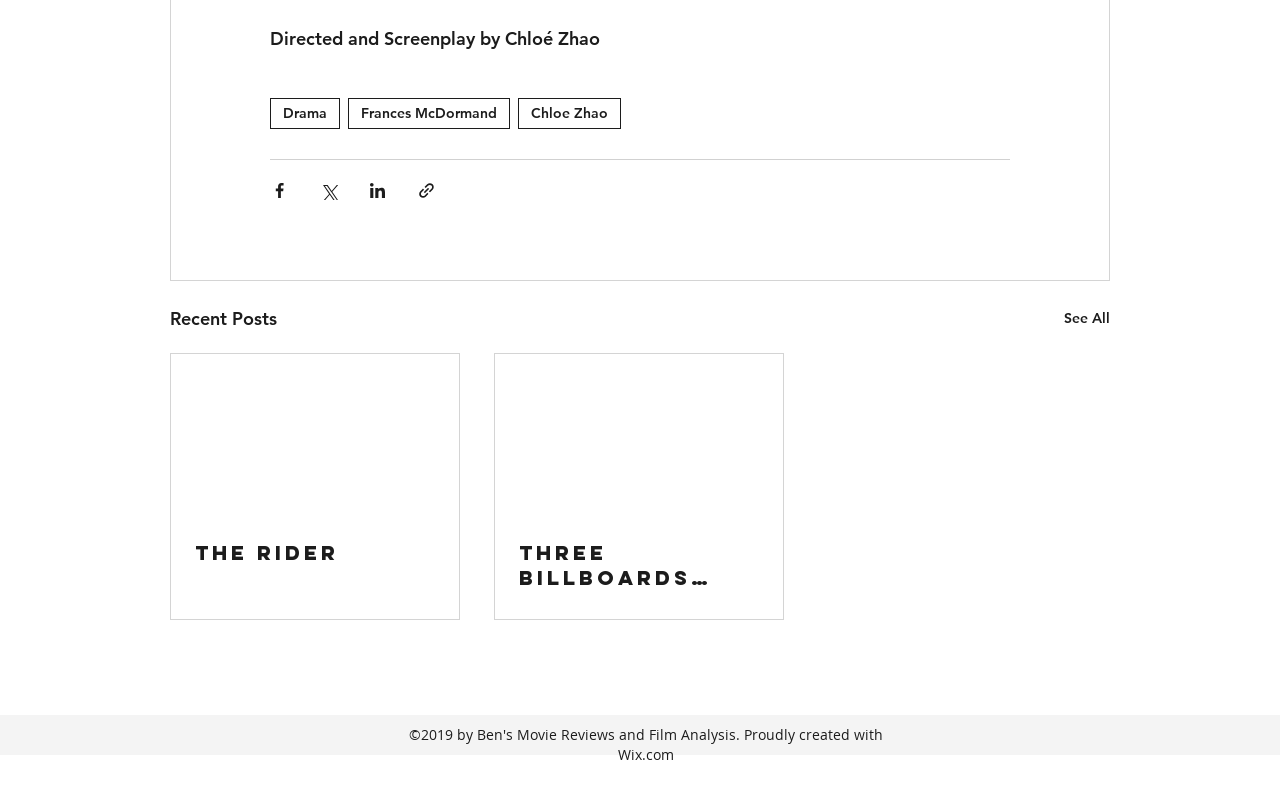How many articles are listed under Recent Posts?
Using the visual information, respond with a single word or phrase.

2